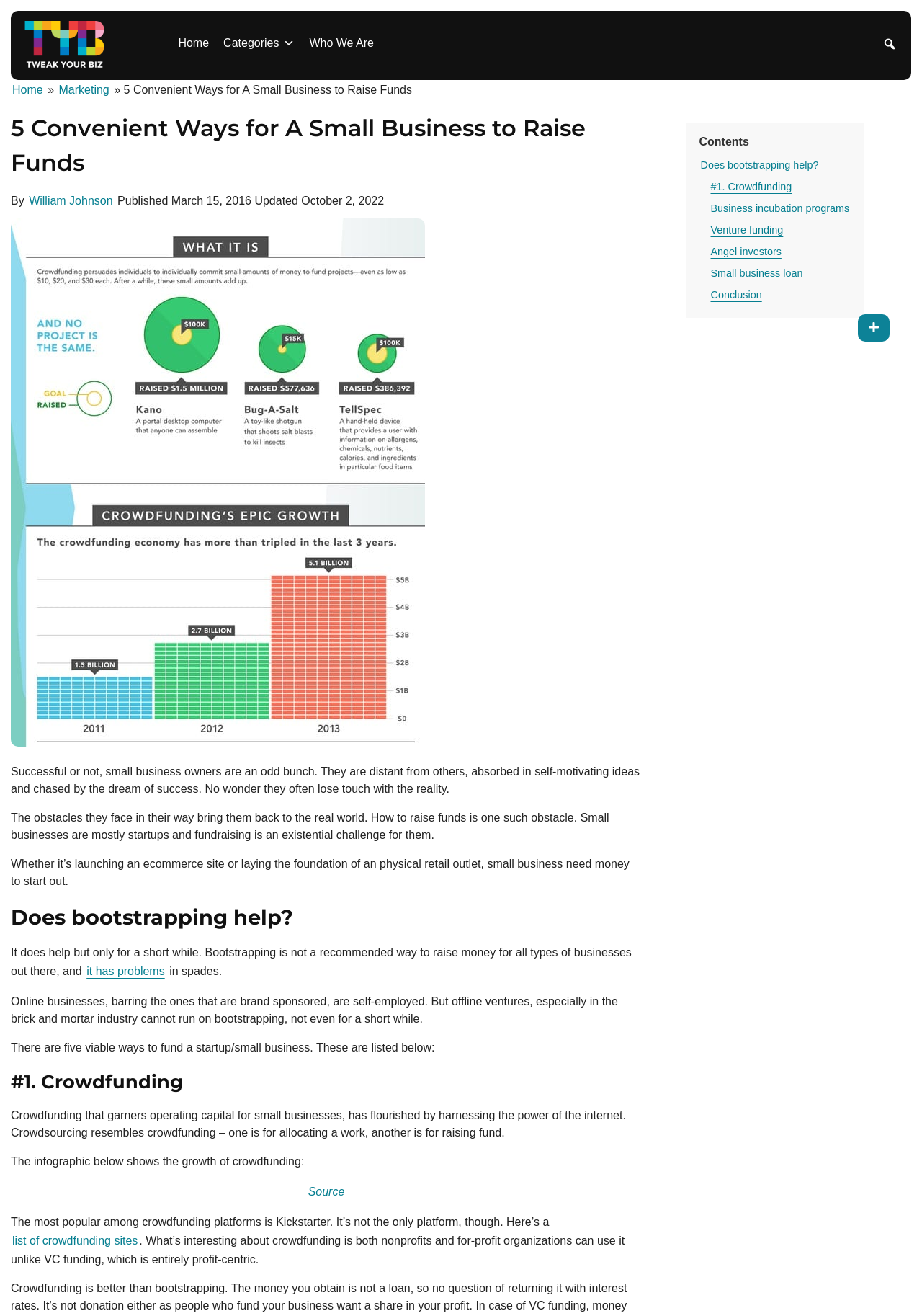Locate the bounding box coordinates of the area where you should click to accomplish the instruction: "Go to the home page".

[0.185, 0.022, 0.234, 0.044]